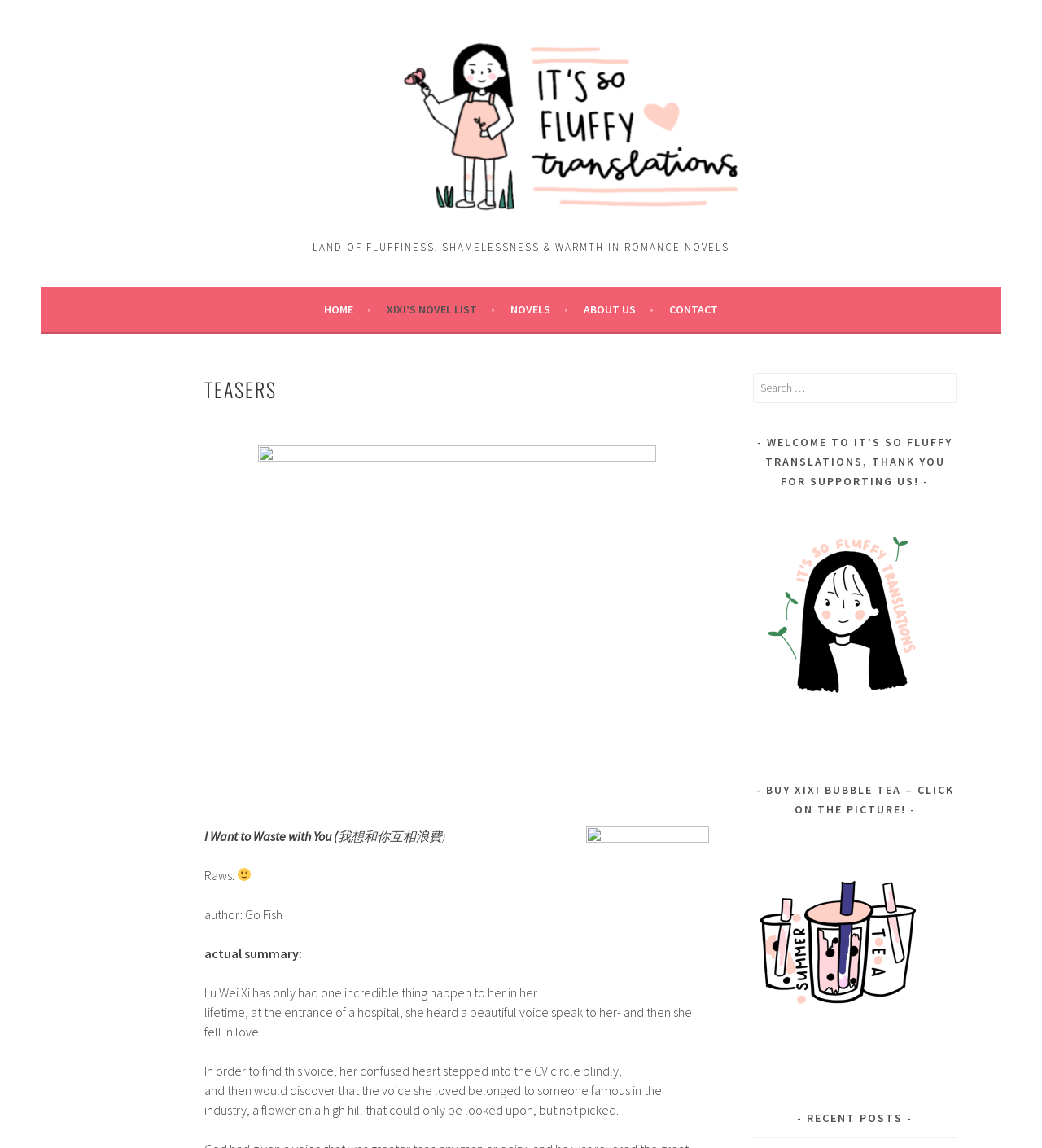Please determine the bounding box coordinates of the element's region to click for the following instruction: "Click on the 'PSYCHOLOGY SPOT' link".

None